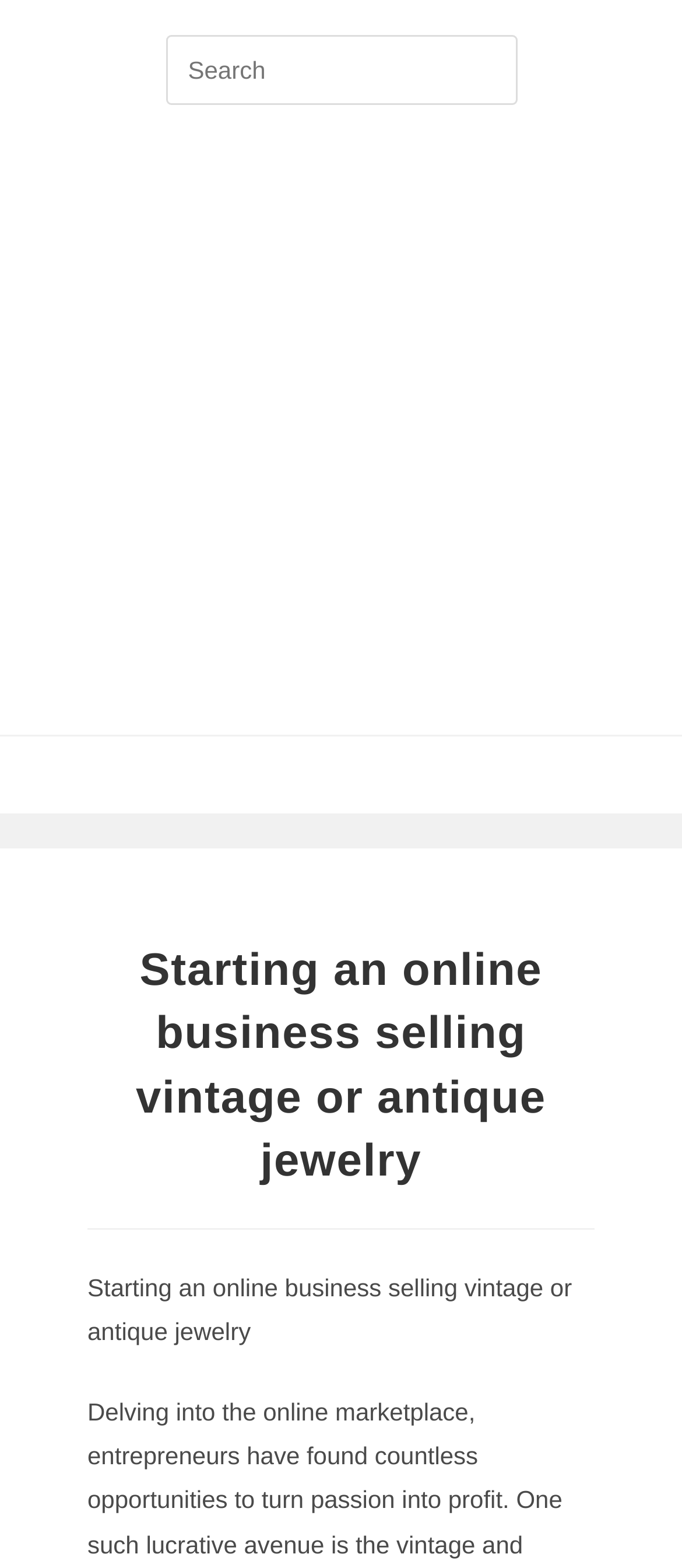Please answer the following query using a single word or phrase: 
What type of content is displayed on this webpage?

Article or blog post